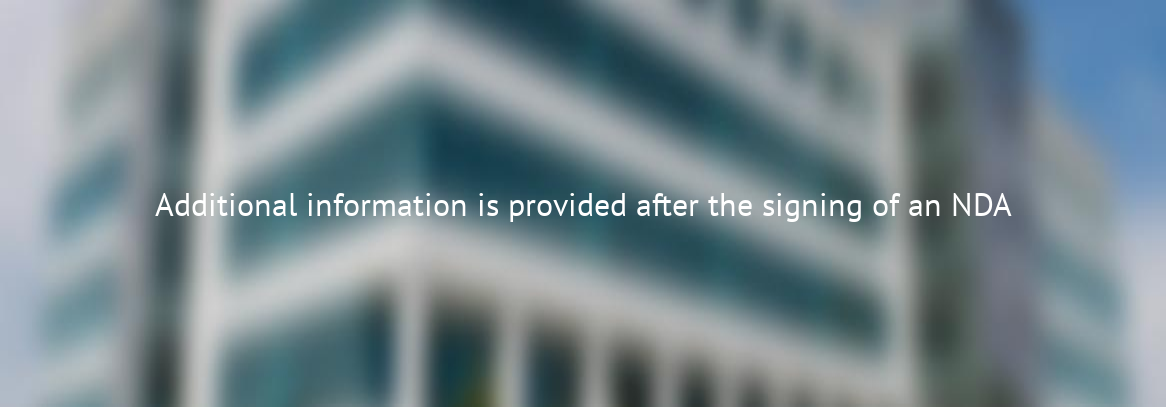Provide your answer to the question using just one word or phrase: How many floors does the building have?

Five